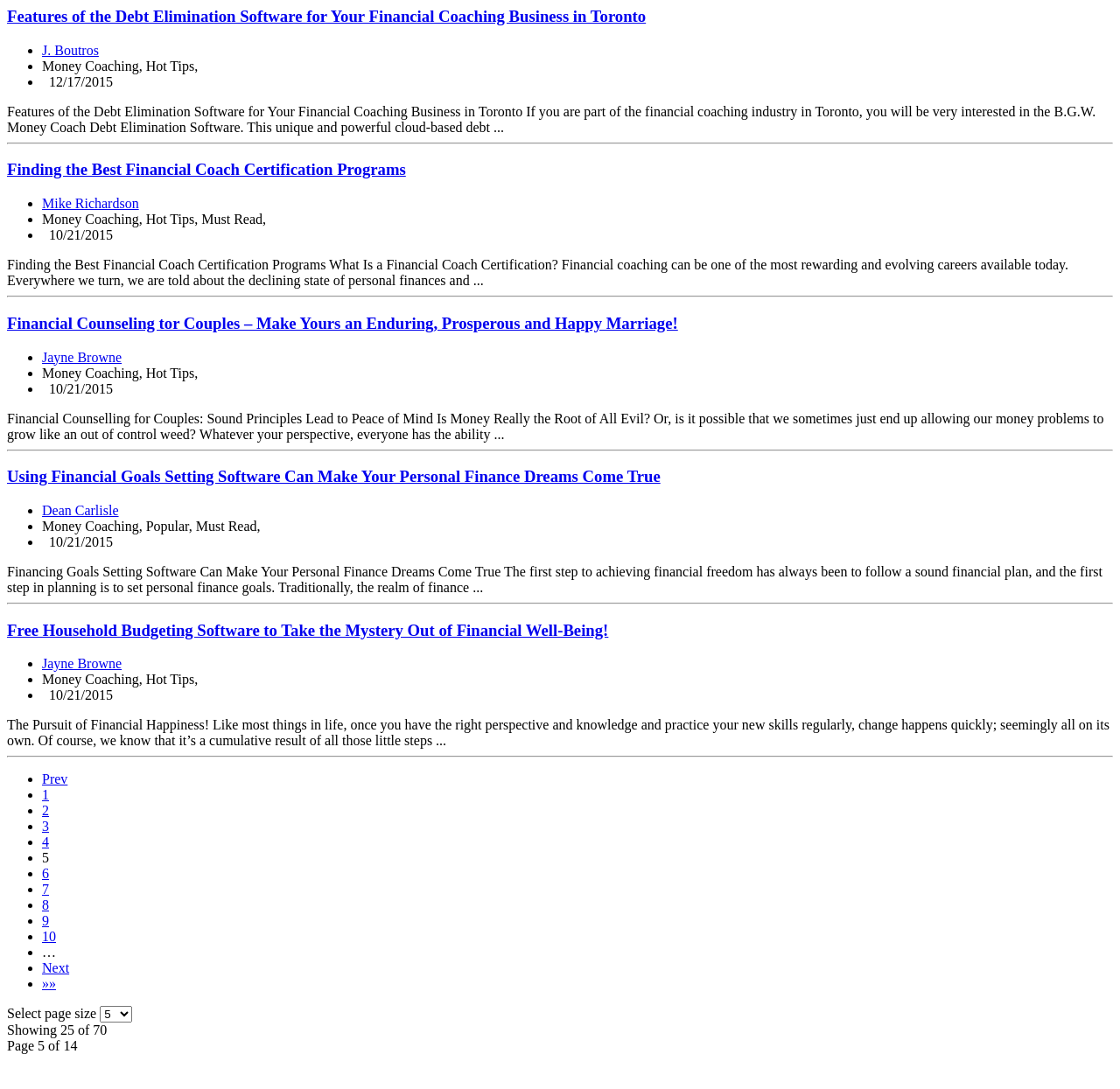From the element description Dean Carlisle, predict the bounding box coordinates of the UI element. The coordinates must be specified in the format (top-left x, top-left y, bottom-right x, bottom-right y) and should be within the 0 to 1 range.

[0.038, 0.462, 0.106, 0.476]